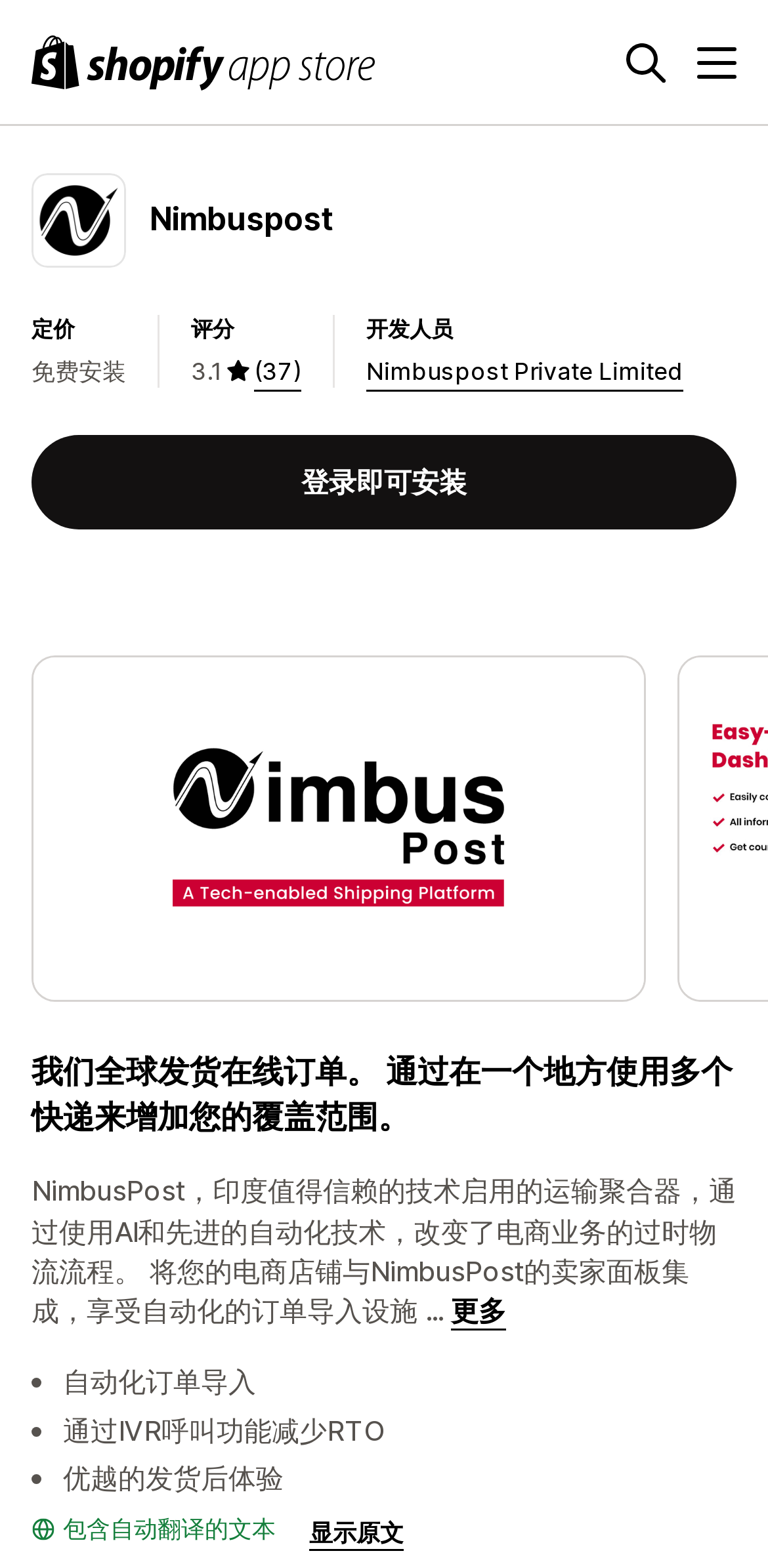Please respond to the question using a single word or phrase:
What is the rating of Nimbuspost?

3.1